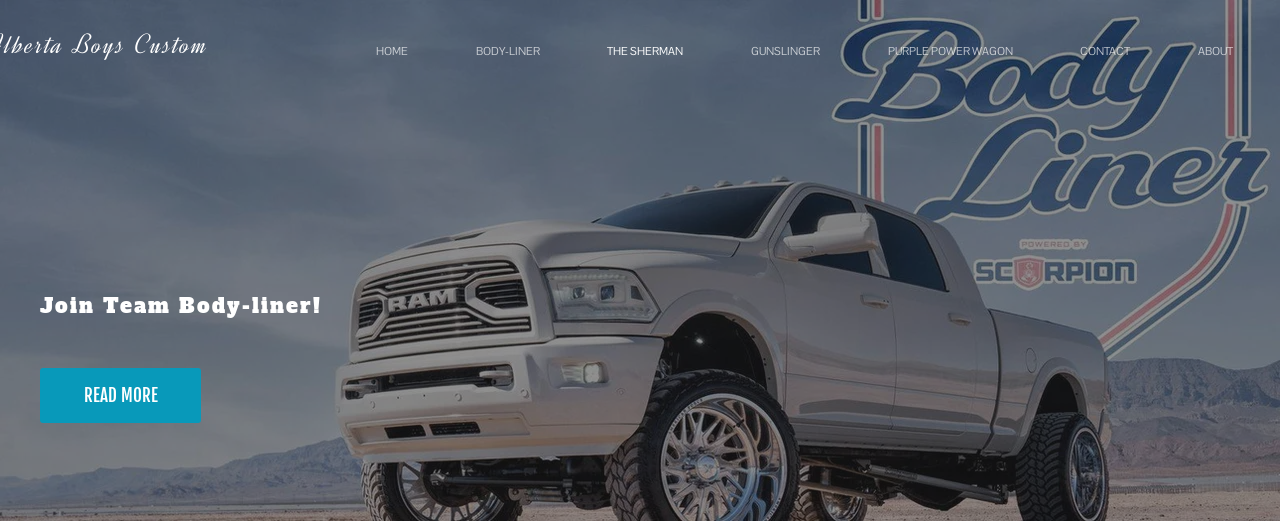What is the color of the truck's finish?
Please elaborate on the answer to the question with detailed information.

The truck's finish is described as 'sleek silver' in the caption, indicating that the truck has a silver finish.